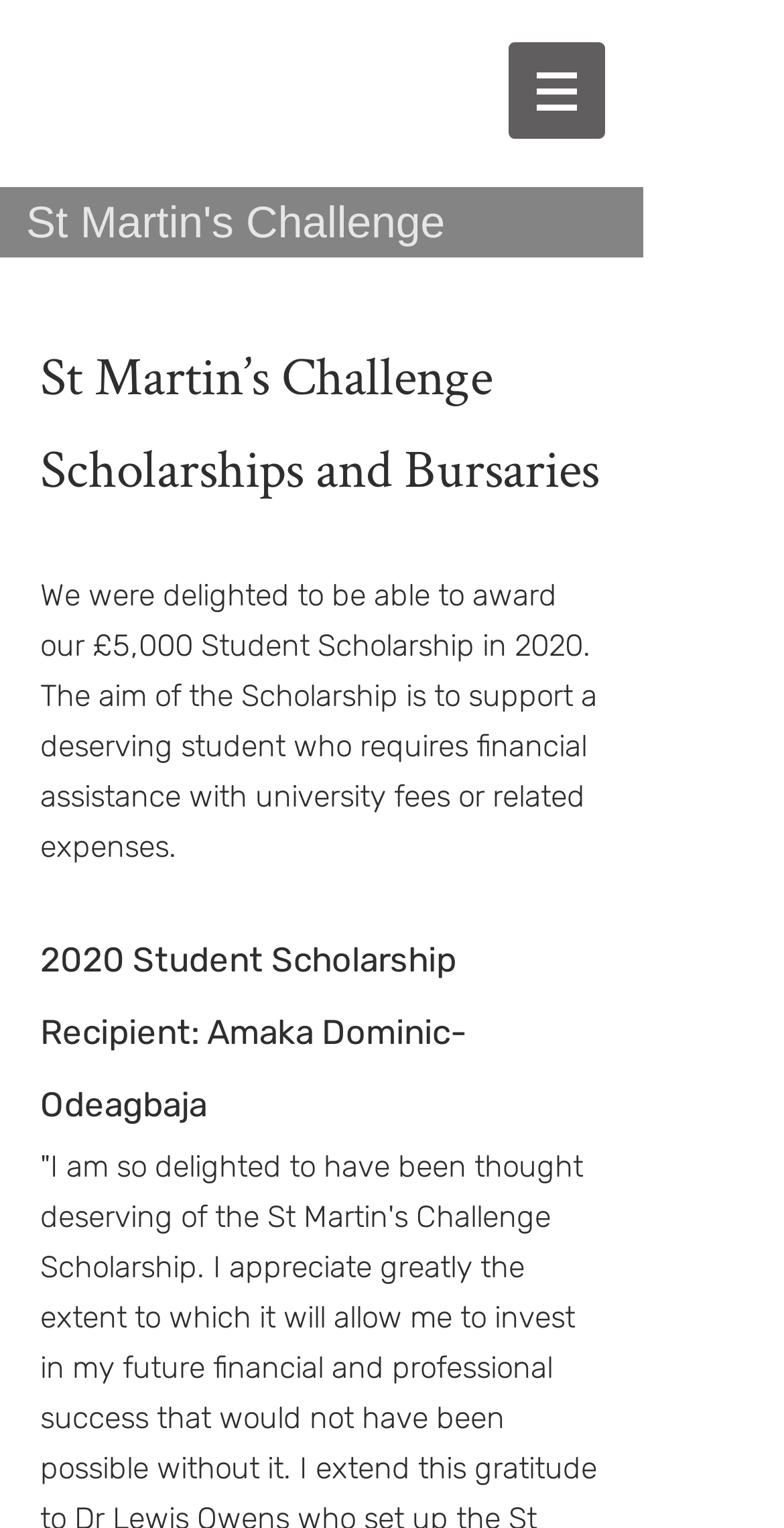What is the purpose of the Student Scholarship?
Refer to the screenshot and answer in one word or phrase.

To support a deserving student